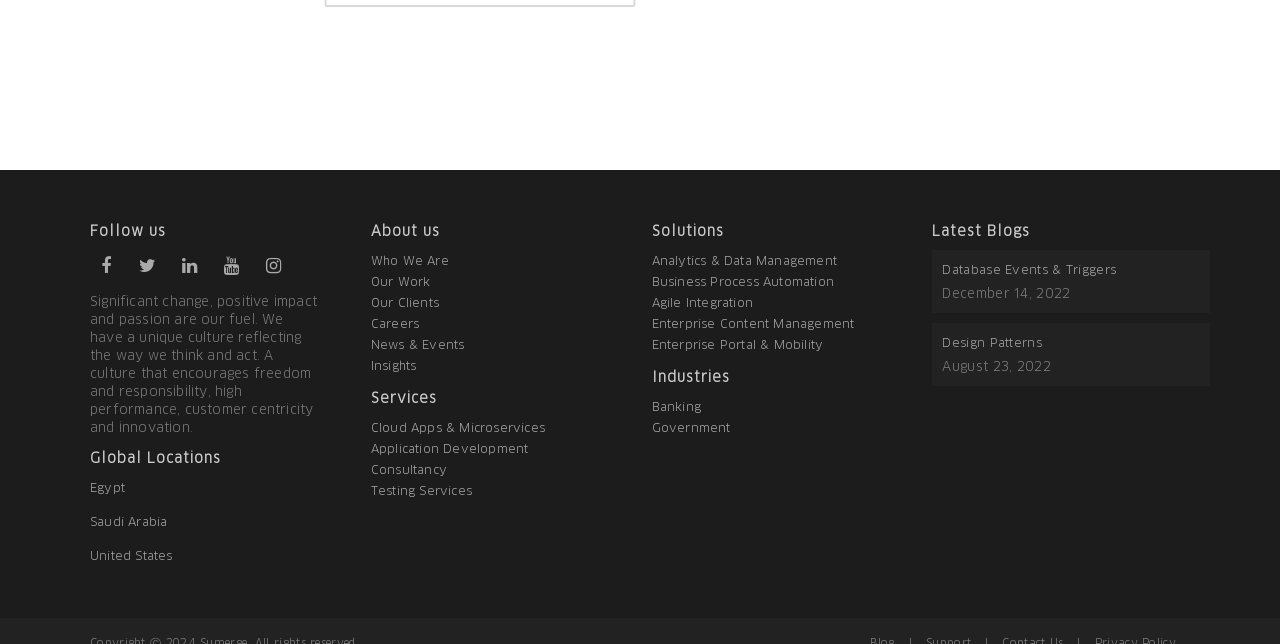Provide the bounding box coordinates for the area that should be clicked to complete the instruction: "Explore our services in Cloud Apps & Microservices".

[0.29, 0.654, 0.426, 0.674]